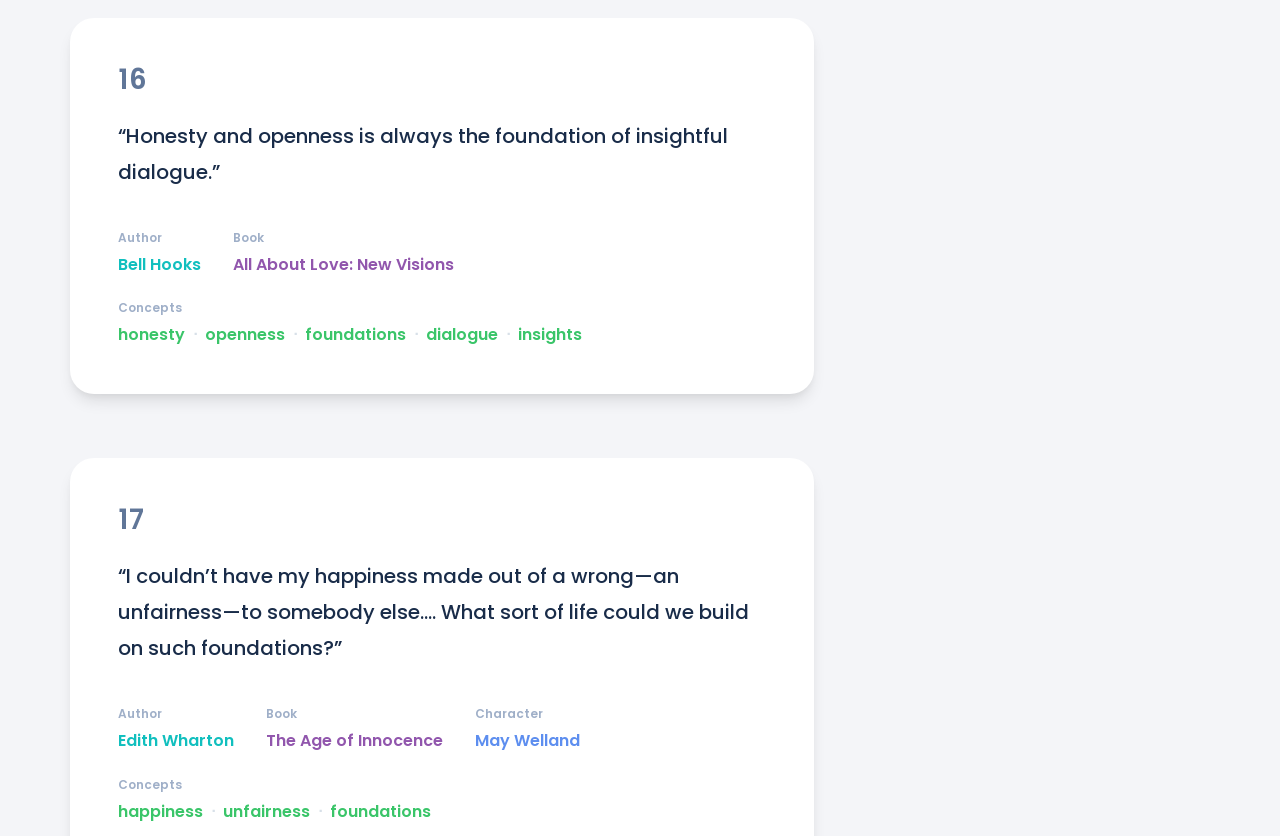Pinpoint the bounding box coordinates of the area that must be clicked to complete this instruction: "Explore the concept of honesty".

[0.092, 0.388, 0.145, 0.414]